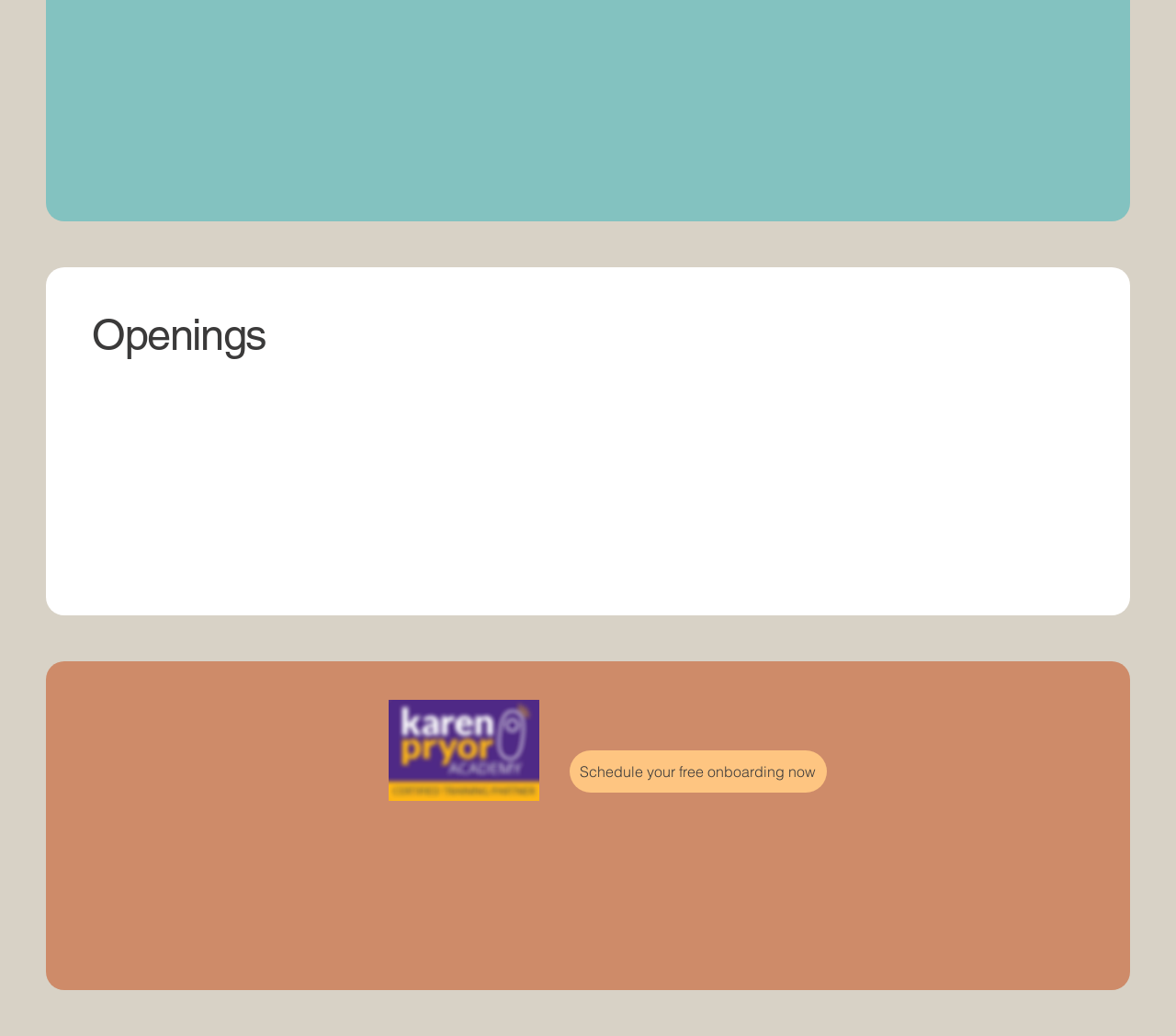Provide a one-word or brief phrase answer to the question:
What is the purpose of the 'Schedule your free onboarding now' link?

To schedule onboarding